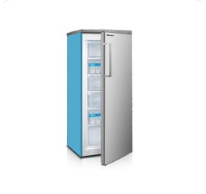Provide your answer to the question using just one word or phrase: What is the material of the refrigerator's finish?

Stainless steel